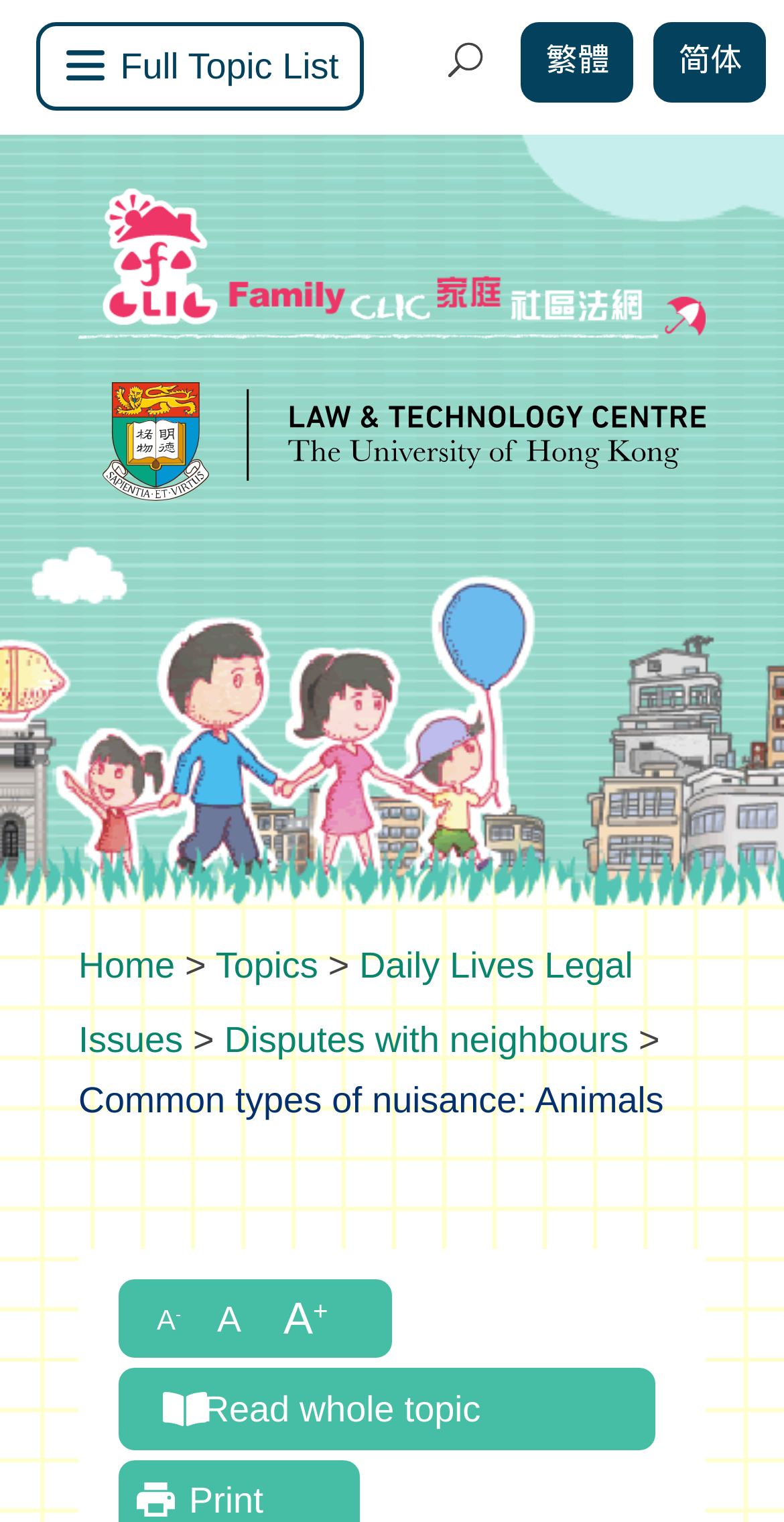How many subtopics are listed under 'Daily Lives Legal Issues'?
Refer to the image and give a detailed answer to the query.

I can see one subtopic, 'Disputes with neighbours', which is listed under 'Daily Lives Legal Issues' and is a link located at the middle of the webpage.